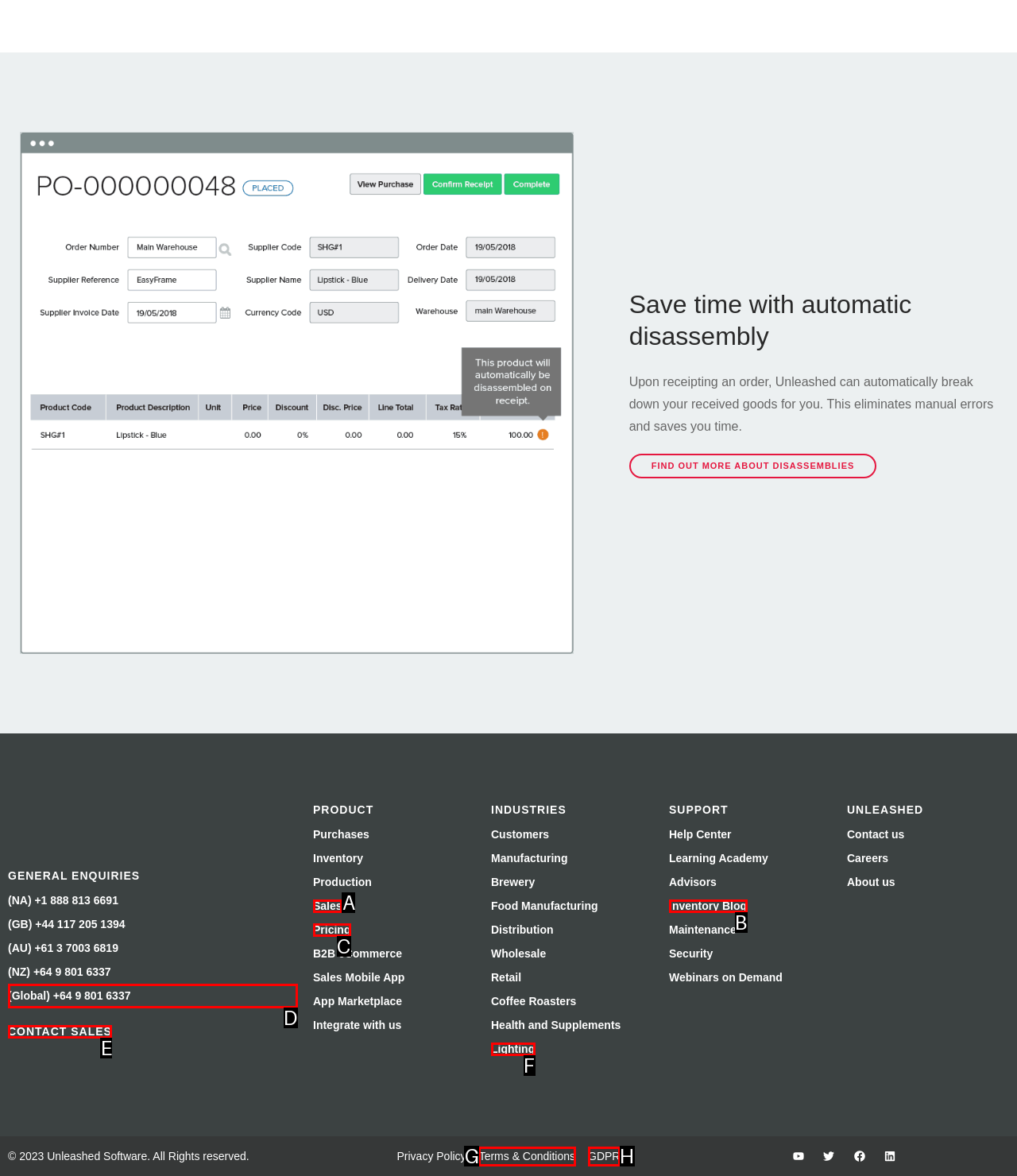Pick the HTML element that corresponds to the description: Inventory Blog
Answer with the letter of the correct option from the given choices directly.

B